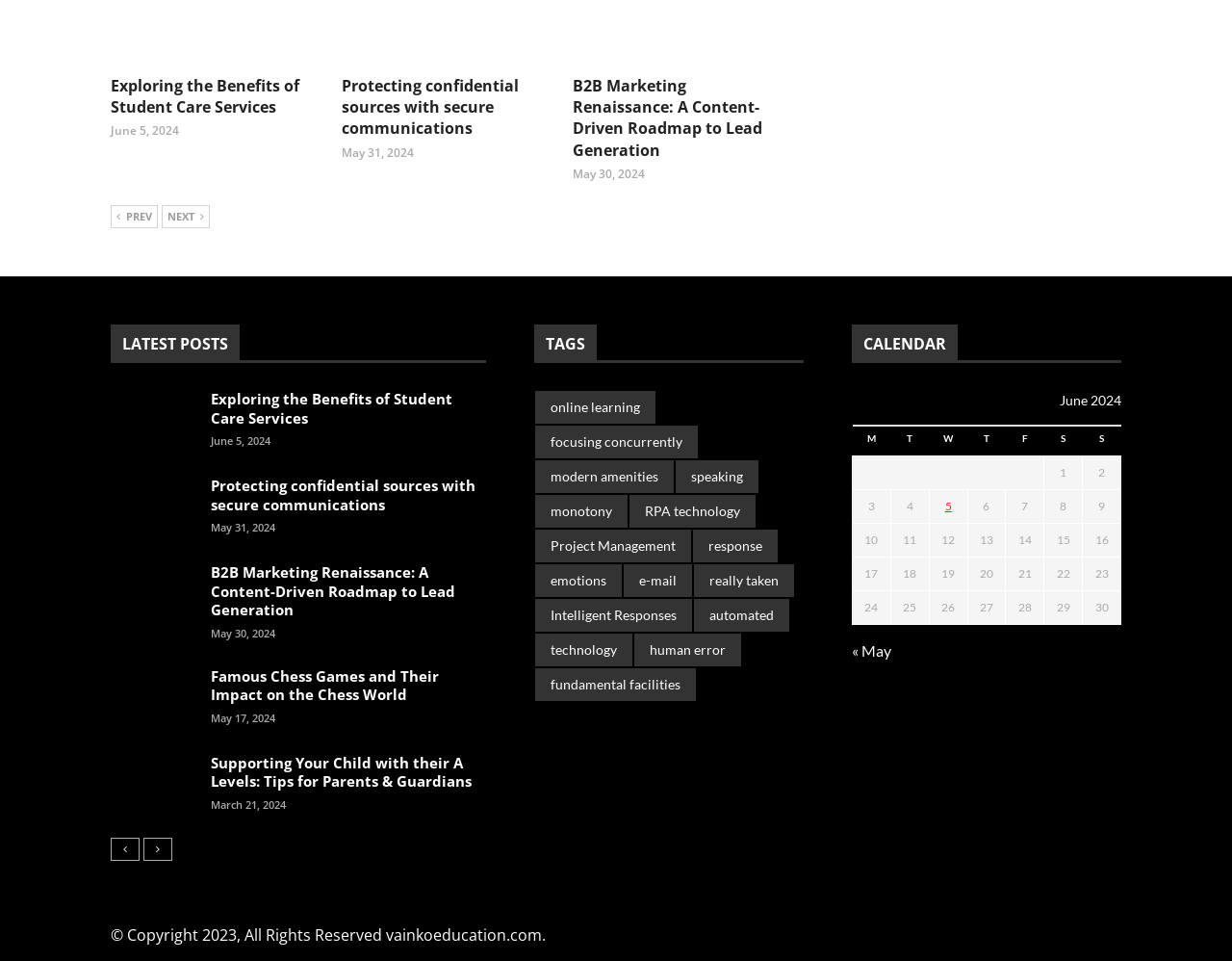Based on the description "focusing concurrently", find the bounding box of the specified UI element.

[0.434, 0.443, 0.566, 0.477]